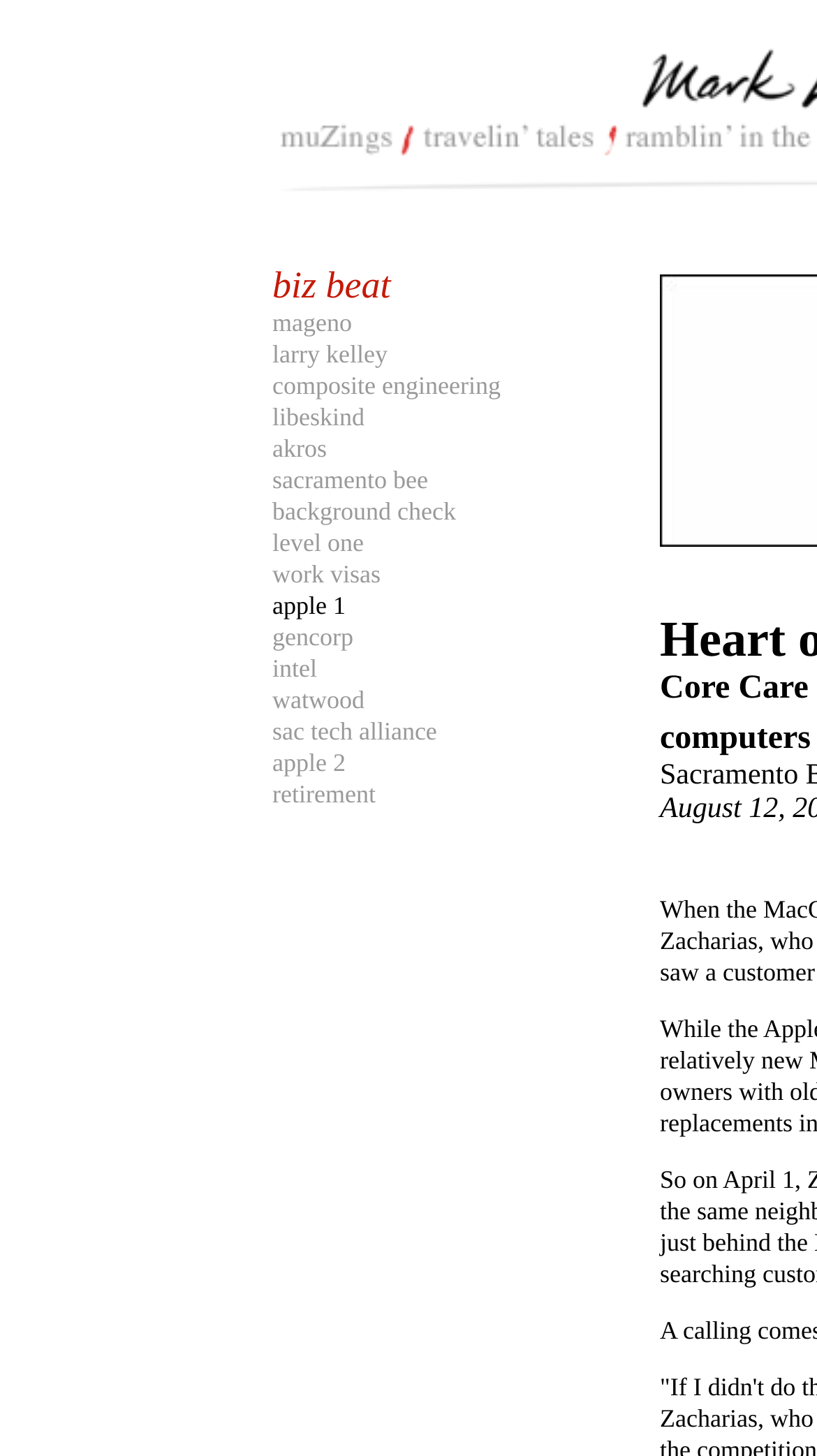Pinpoint the bounding box coordinates of the clickable element to carry out the following instruction: "view larry kelley's page."

[0.333, 0.233, 0.474, 0.253]